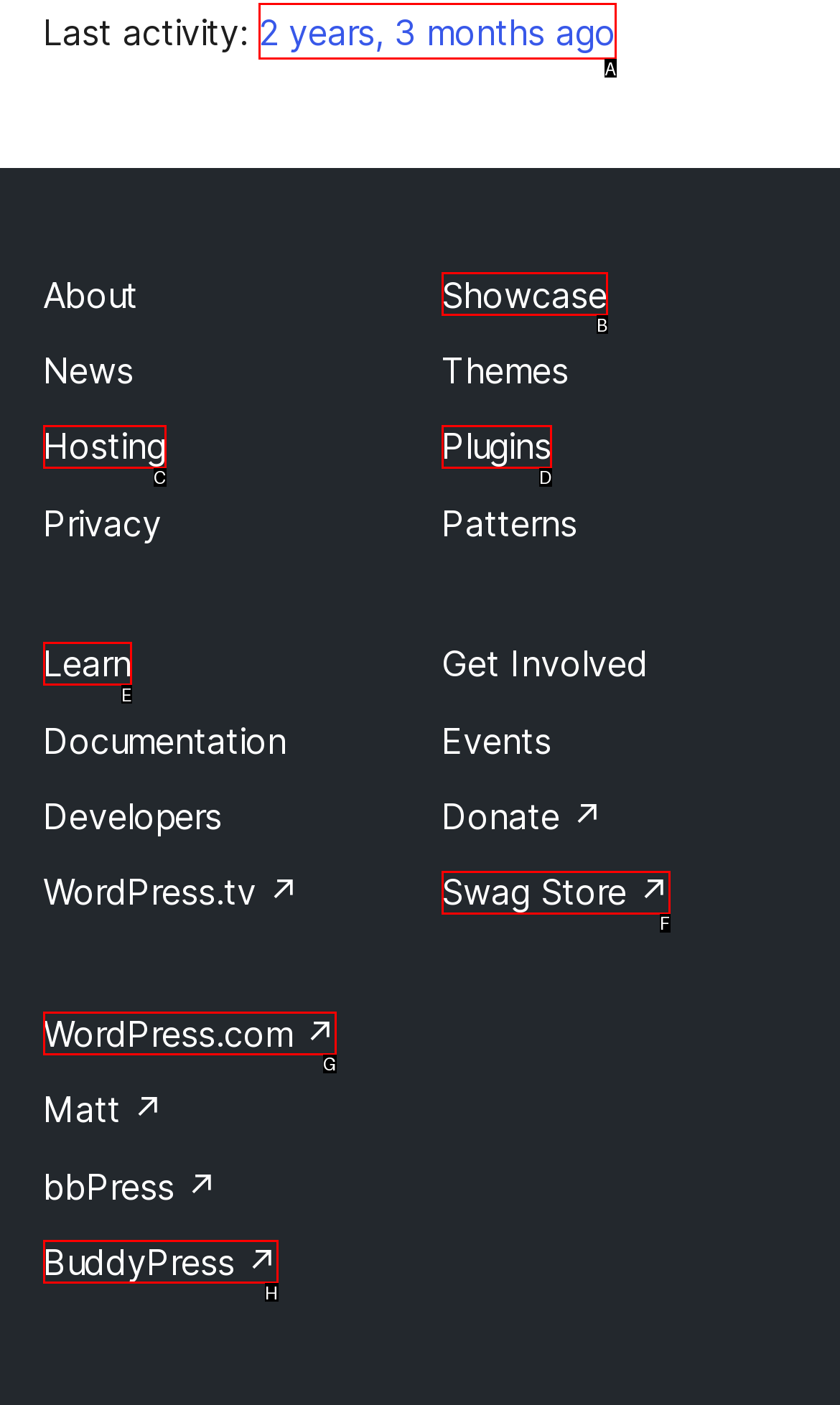Find the option that aligns with: 2 years, 3 months ago
Provide the letter of the corresponding option.

A